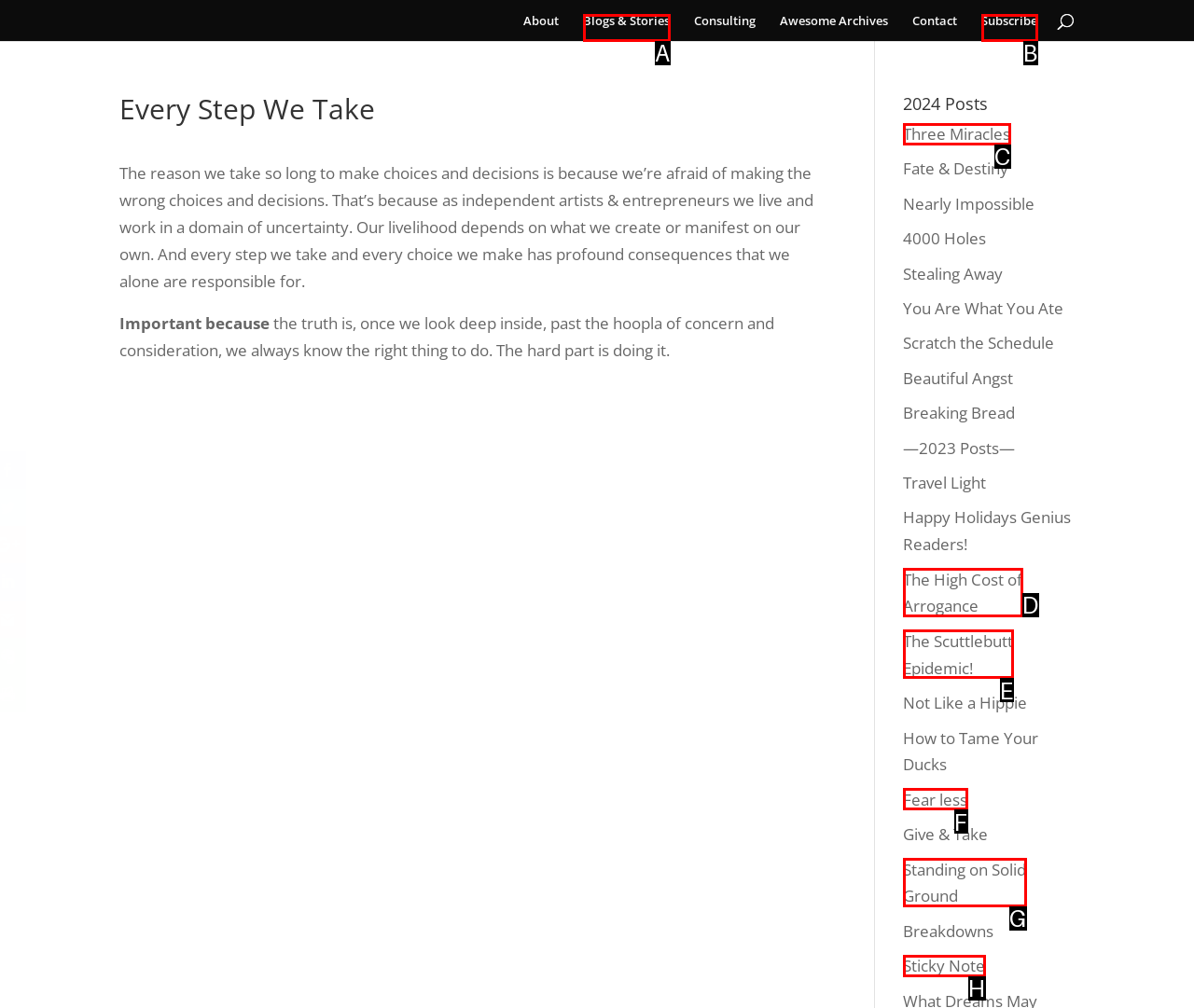Please identify the correct UI element to click for the task: Click on the link 'Simoncelli: Statistical Modeling of Photographic Images' Respond with the letter of the appropriate option.

None